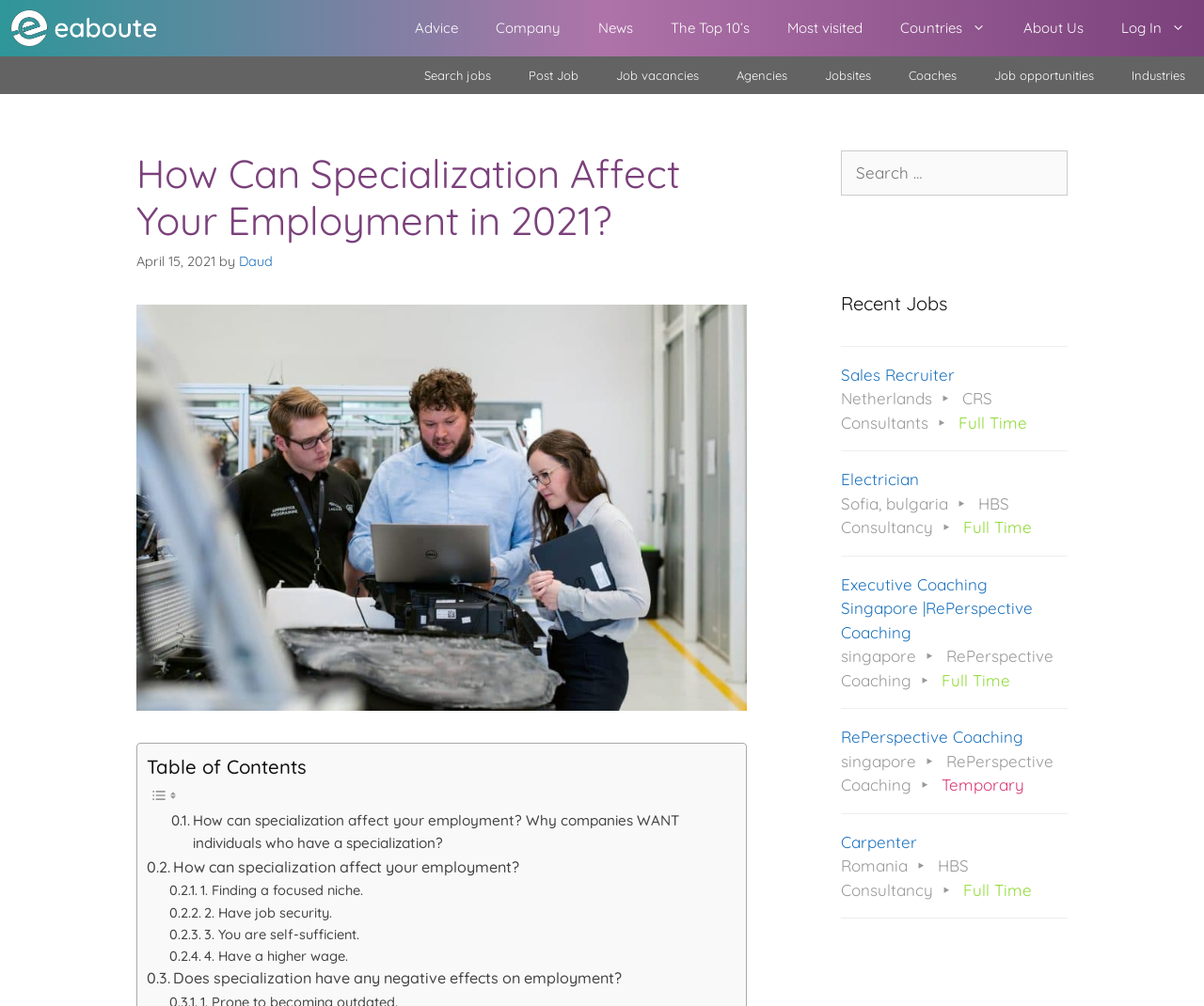Identify the bounding box coordinates of the region that needs to be clicked to carry out this instruction: "Browse recent job postings". Provide these coordinates as four float numbers ranging from 0 to 1, i.e., [left, top, right, bottom].

[0.698, 0.287, 0.887, 0.315]